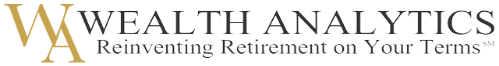Based on the image, please respond to the question with as much detail as possible:
What is the mission of Wealth Analytics?

According to the caption, the tagline 'Reinventing Retirement on Your Terms' encapsulates the organization's mission, which is to empower individuals in shaping their retirement experience according to personal preferences and goals.